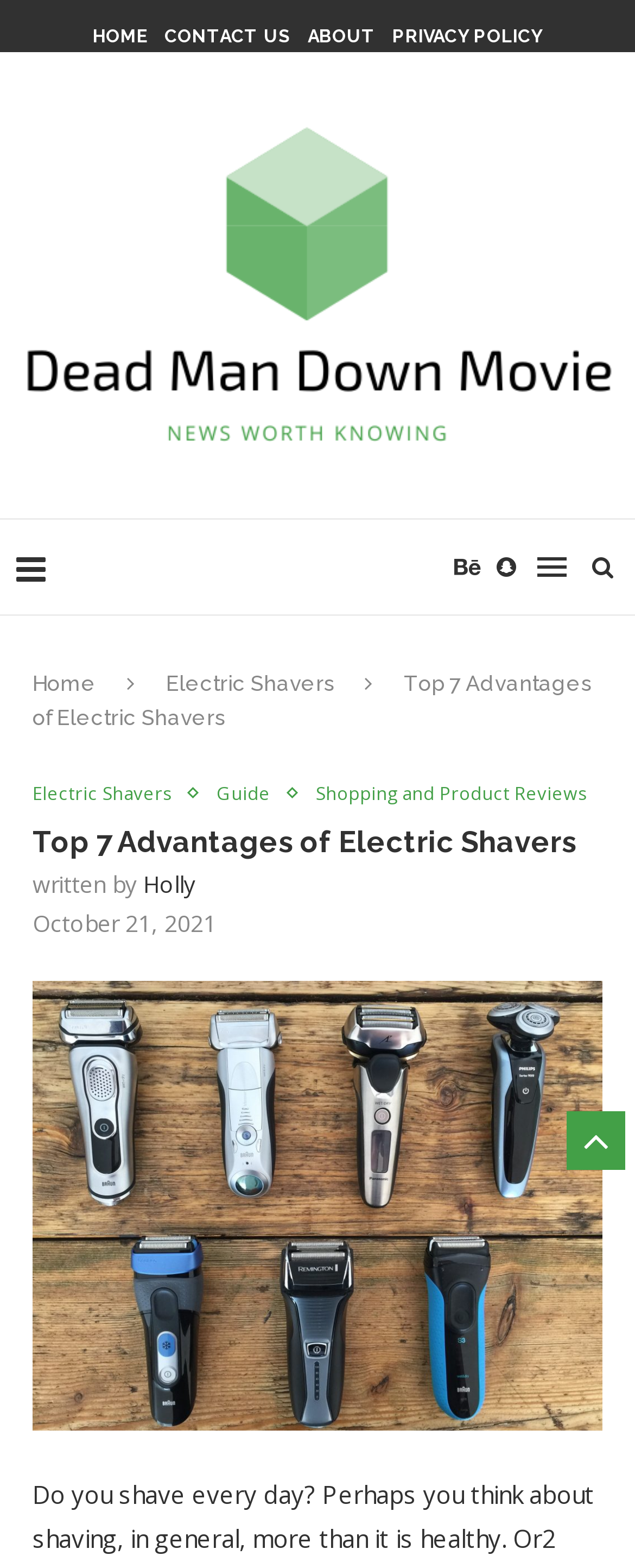How many navigation links are at the top?
Examine the webpage screenshot and provide an in-depth answer to the question.

I counted the number of links at the top of the webpage, which are 'HOME', 'CONTACT US', 'ABOUT', and 'PRIVACY POLICY', so there are 4 navigation links.